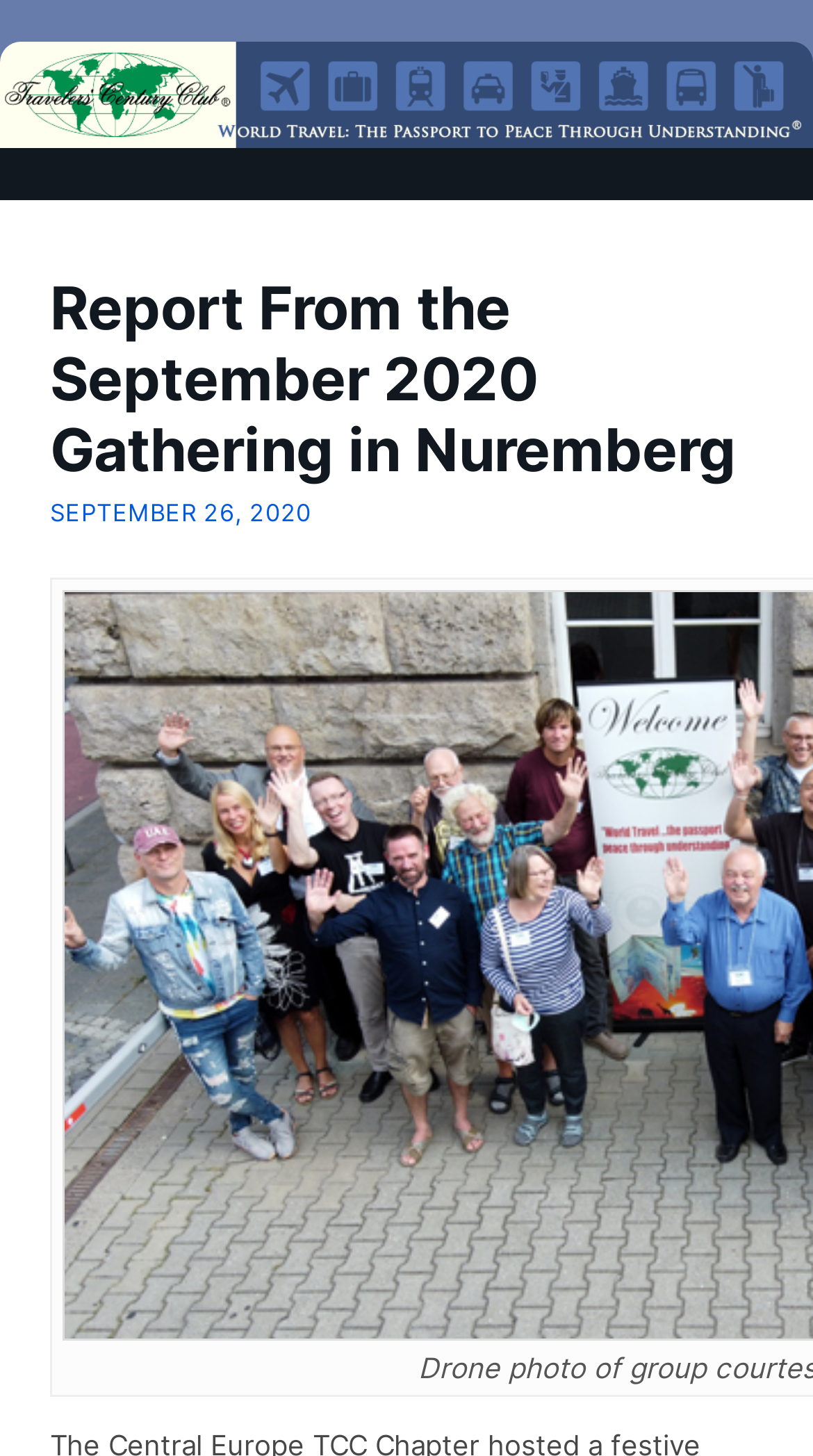Predict the bounding box for the UI component with the following description: "September 26, 2020".

[0.062, 0.343, 0.384, 0.363]